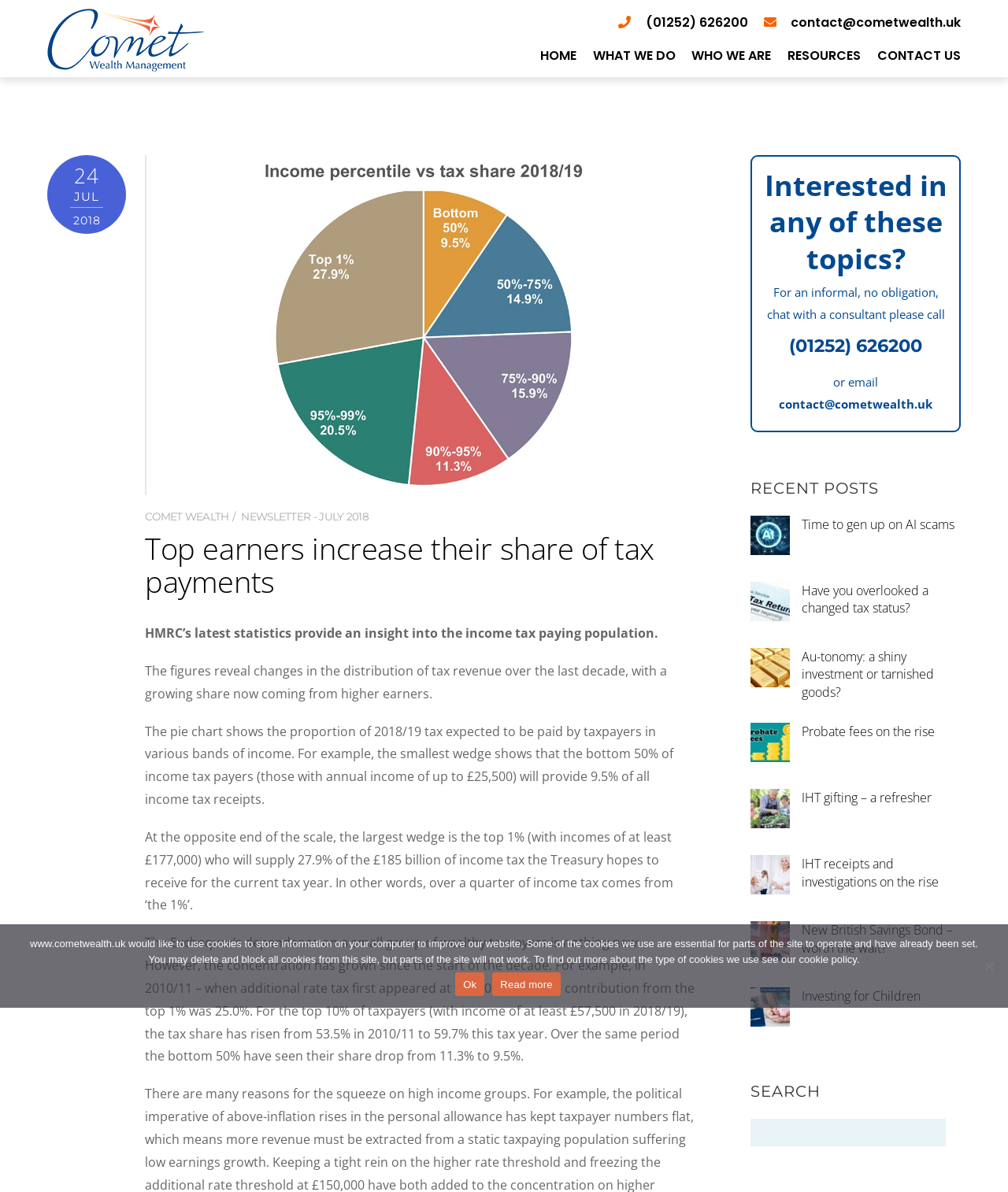What is the purpose of the 'Search' function on the webpage?
Provide a short answer using one word or a brief phrase based on the image.

To search the website